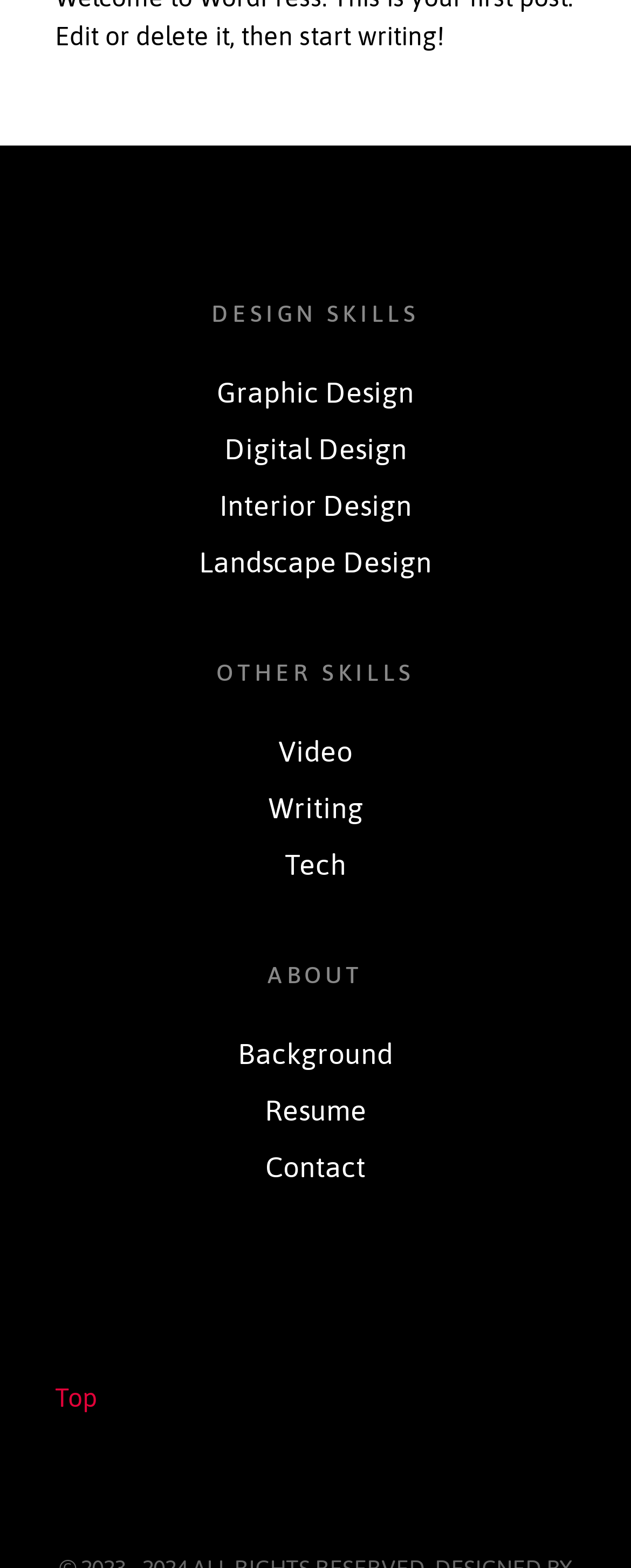Give a succinct answer to this question in a single word or phrase: 
What are the design skills listed?

Graphic Design, Digital Design, Interior Design, Landscape Design